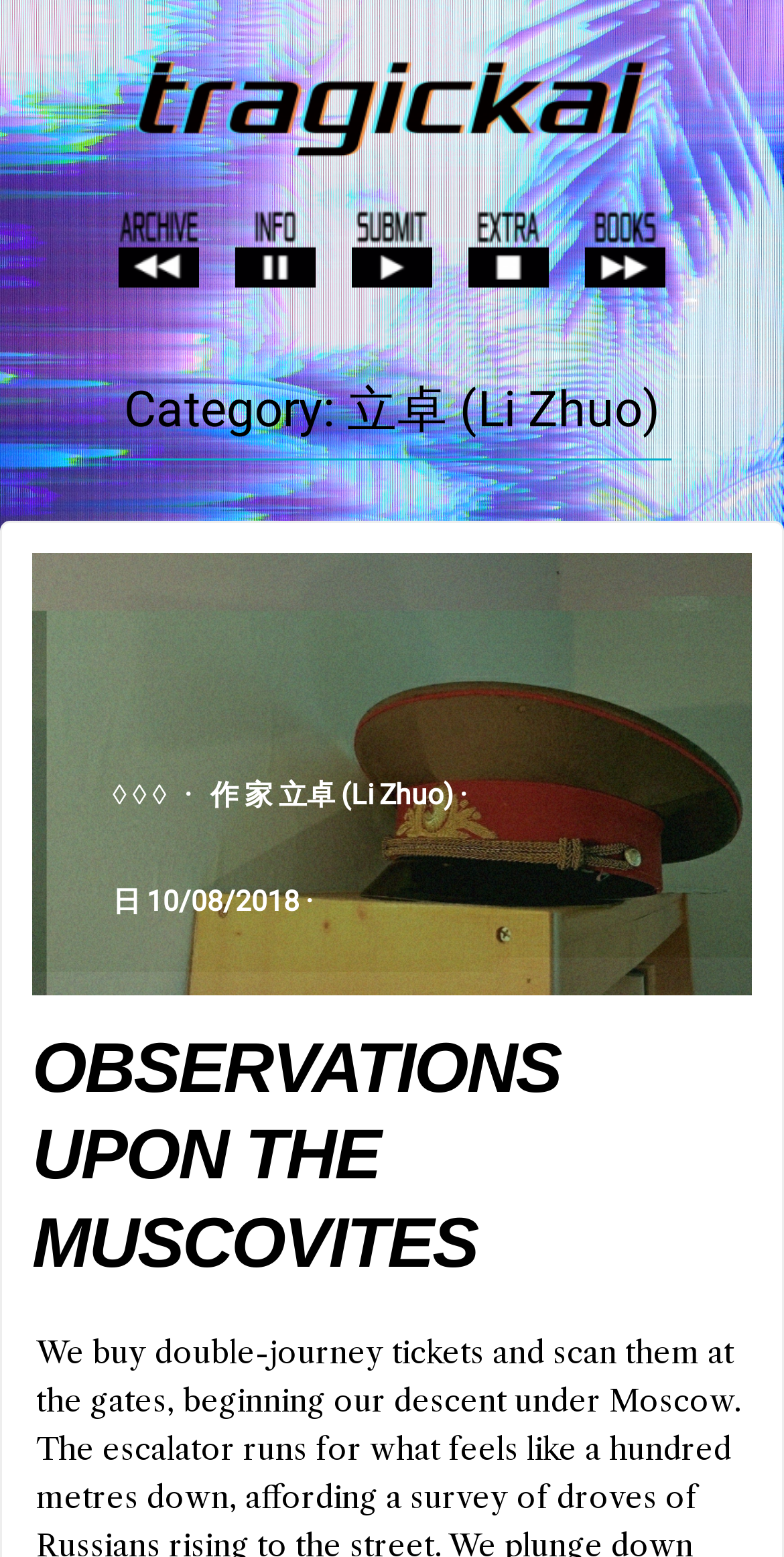Determine the webpage's heading and output its text content.

Category: 立卓 (Li Zhuo)